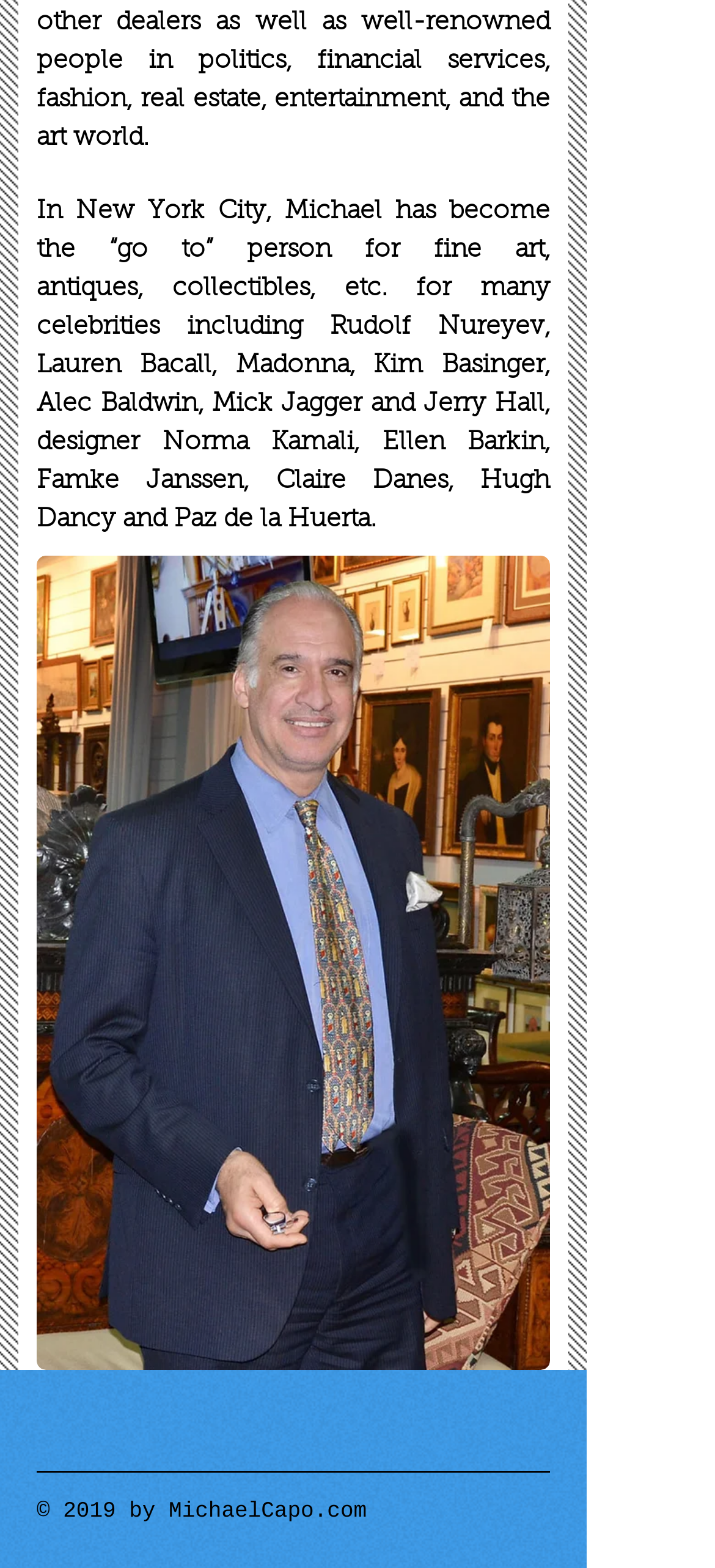Please provide the bounding box coordinate of the region that matches the element description: aria-label="Facebook App Icon". Coordinates should be in the format (top-left x, top-left y, bottom-right x, bottom-right y) and all values should be between 0 and 1.

[0.169, 0.893, 0.259, 0.934]